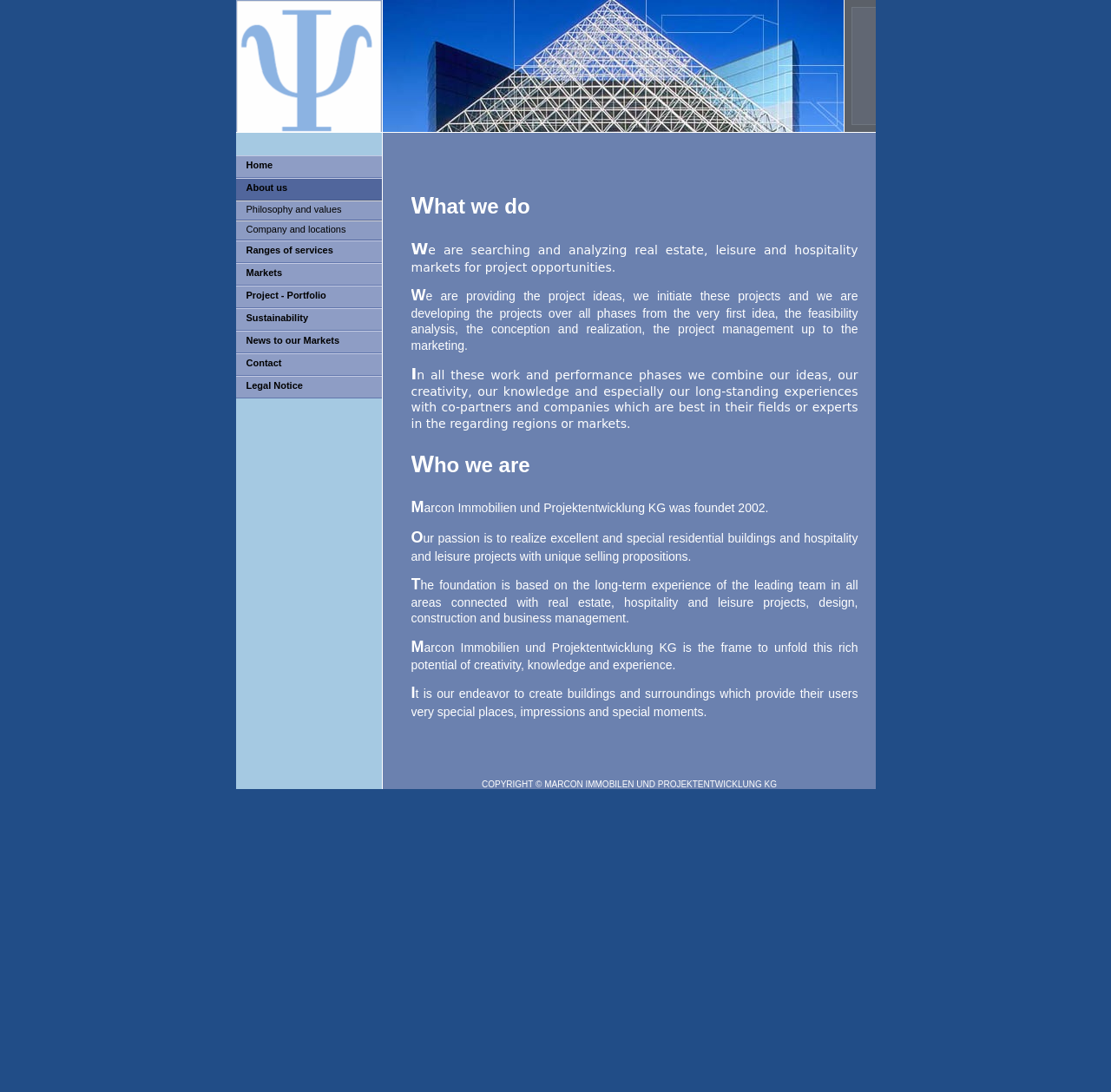Pinpoint the bounding box coordinates of the clickable area necessary to execute the following instruction: "Read about the Ben Topkin Scholarship Fund". The coordinates should be given as four float numbers between 0 and 1, namely [left, top, right, bottom].

None